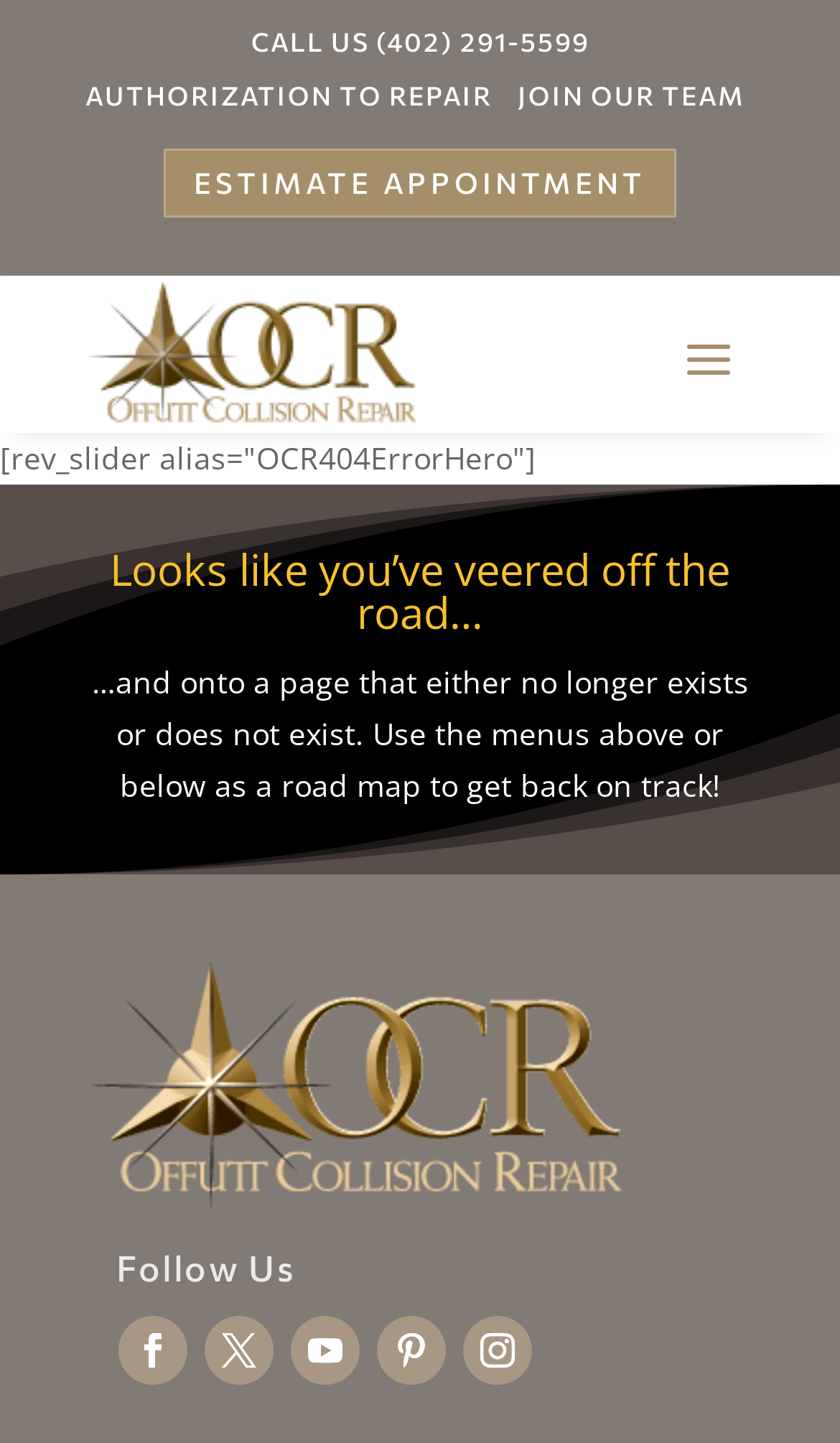What is the text above the image?
Provide an in-depth and detailed answer to the question.

I found the text above the image by looking at the StaticText element with a bounding box coordinate of [0.0, 0.303, 0.638, 0.332]. The text is '[rev_slider alias="OCR404ErrorHero"]'.